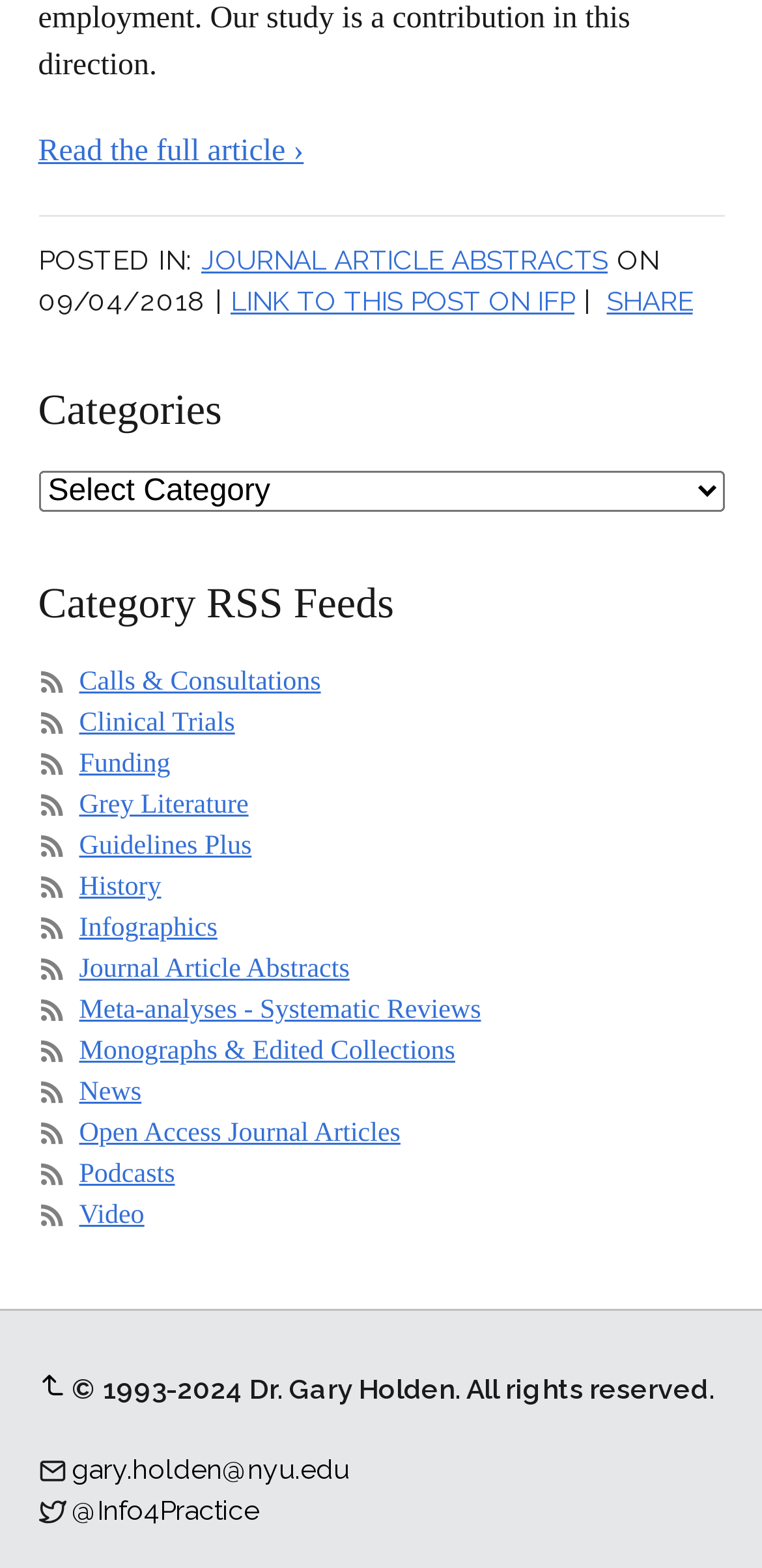Find the bounding box of the element with the following description: "gary.holden@nyu.edu". The coordinates must be four float numbers between 0 and 1, formatted as [left, top, right, bottom].

[0.094, 0.927, 0.458, 0.947]